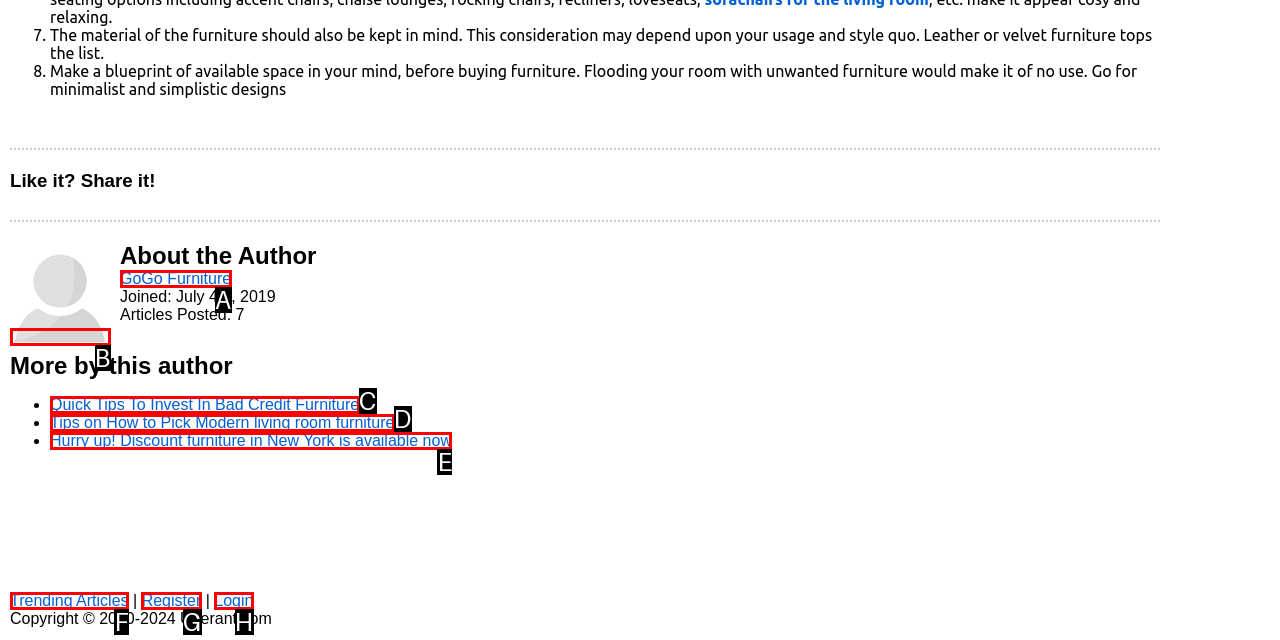Tell me which one HTML element best matches the description: Login Answer with the option's letter from the given choices directly.

H